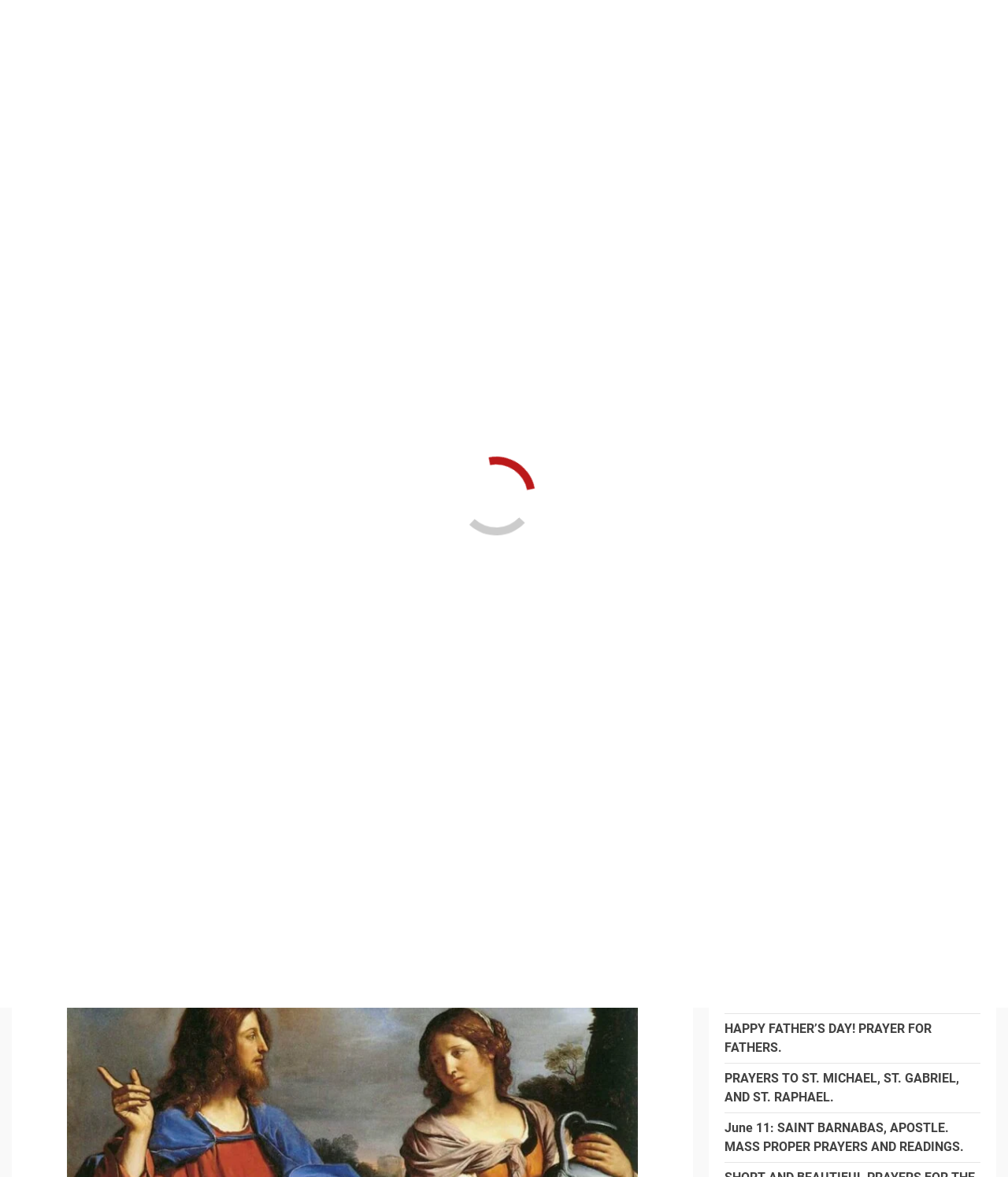What is the name of the website?
Please analyze the image and answer the question with as much detail as possible.

I found the name of the website 'Catholics Striving For Holiness' as a link element with a bounding box coordinate of [0.012, 0.063, 0.234, 0.225]. It is also the root element of the webpage.